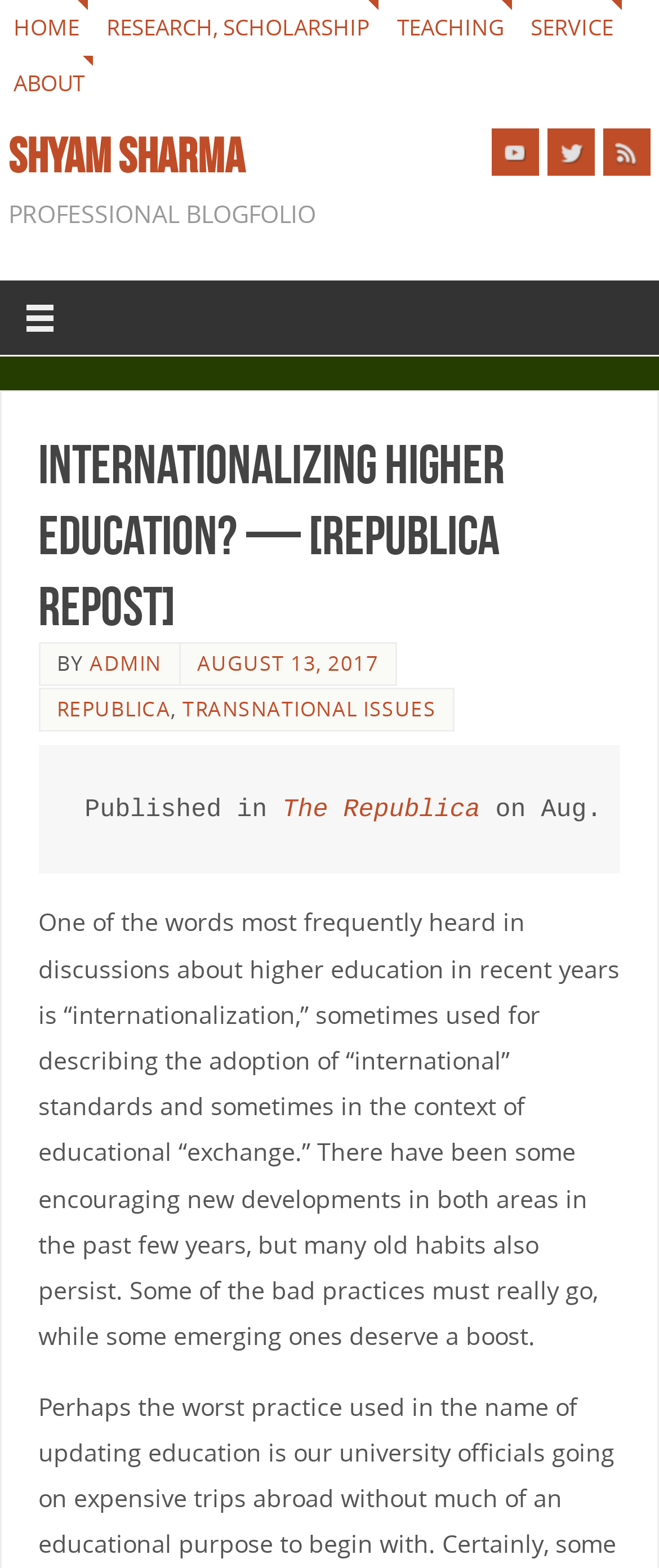Please extract and provide the main headline of the webpage.

Internationalizing Higher Education? — [Republica Repost]